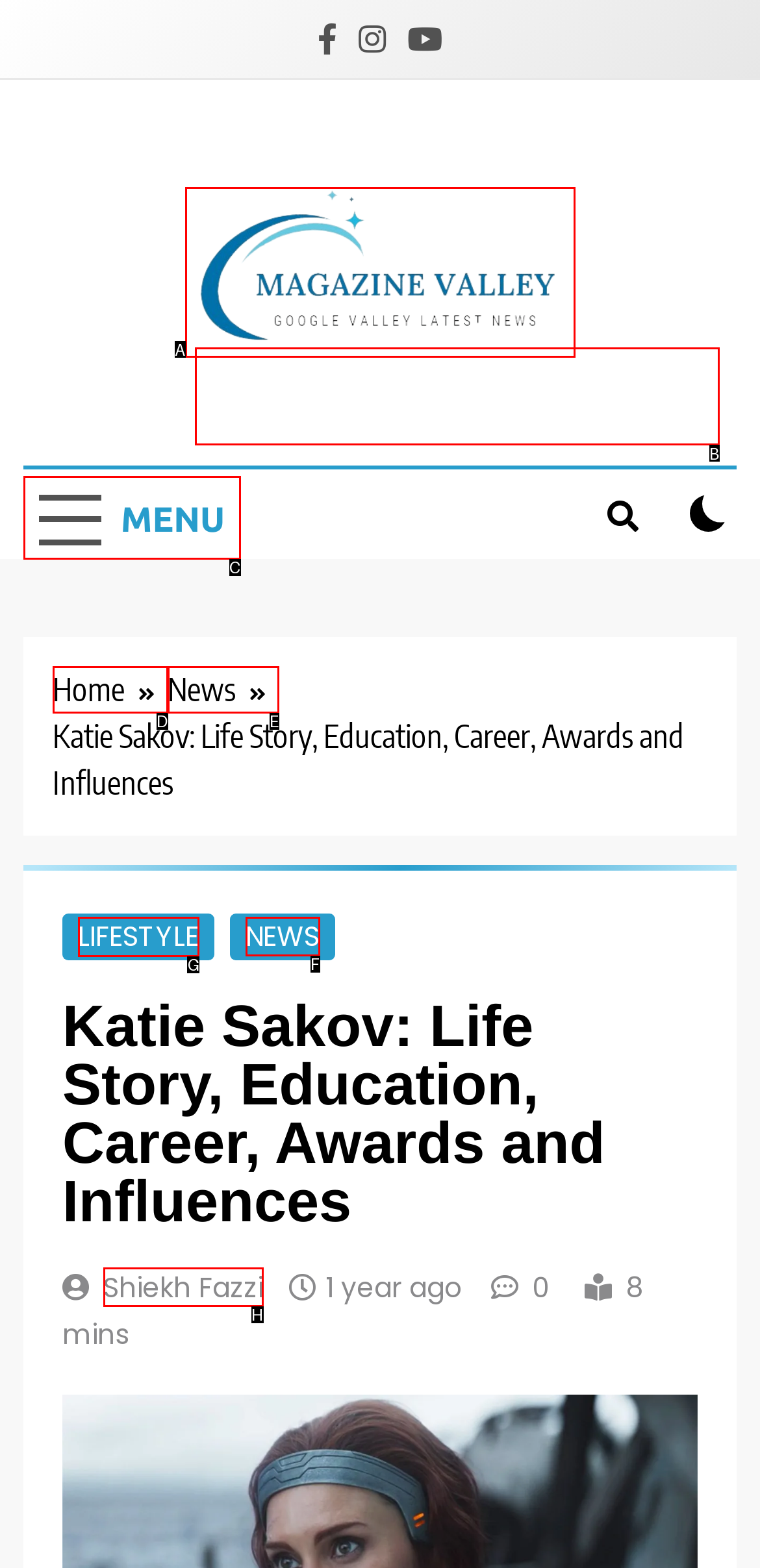Identify the correct UI element to click for the following task: Go to the LIFESTYLE page Choose the option's letter based on the given choices.

G